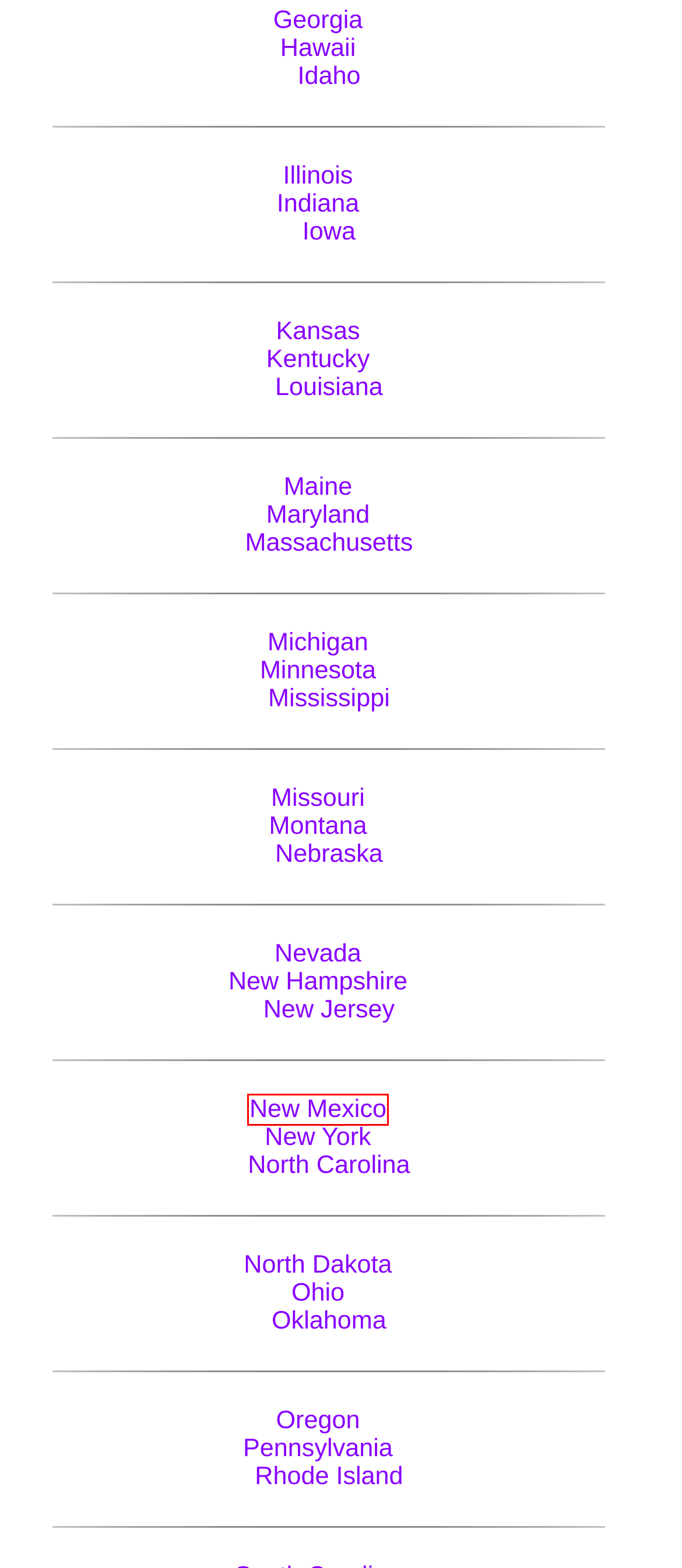Please examine the screenshot provided, which contains a red bounding box around a UI element. Select the webpage description that most accurately describes the new page displayed after clicking the highlighted element. Here are the candidates:
A. Cosmetology Schools in New Mexico | Beauty Schools Near Me - Find Cosmetology Schools Today!
B. Cosmetology Schools in Illinois | Beauty Schools Near Me - Find Cosmetology Schools Today!
C. Cosmetology Schools in Iowa | Beauty Schools Near Me - Find Cosmetology Schools Today!
D. Cosmetology Schools in Nebraska | Beauty Schools Near Me - Find Cosmetology Schools Today!
E. Cosmetology Schools in Mississippi | Beauty Schools Near Me - Find Cosmetology Schools Today!
F. Cosmetology Schools in Rhode Island | Beauty Schools Near Me - Find Cosmetology Schools Today!
G. Cosmetology Schools in Kentucky | Beauty Schools Near Me - Find Cosmetology Schools Today!
H. Cosmetology Schools in Michigan | Beauty Schools Near Me - Find Cosmetology Schools Today!

A